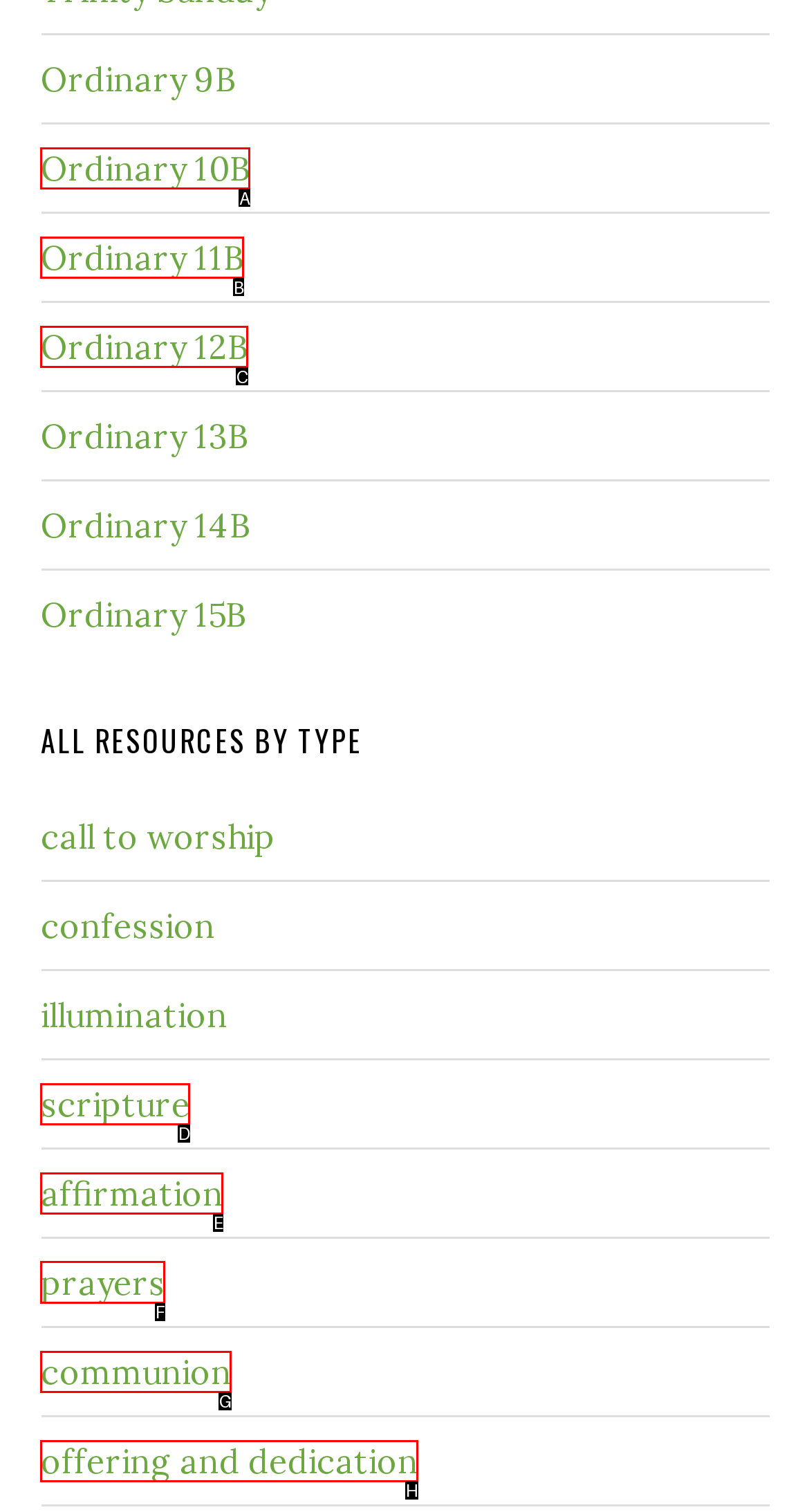Please identify the correct UI element to click for the task: access prayers Respond with the letter of the appropriate option.

F